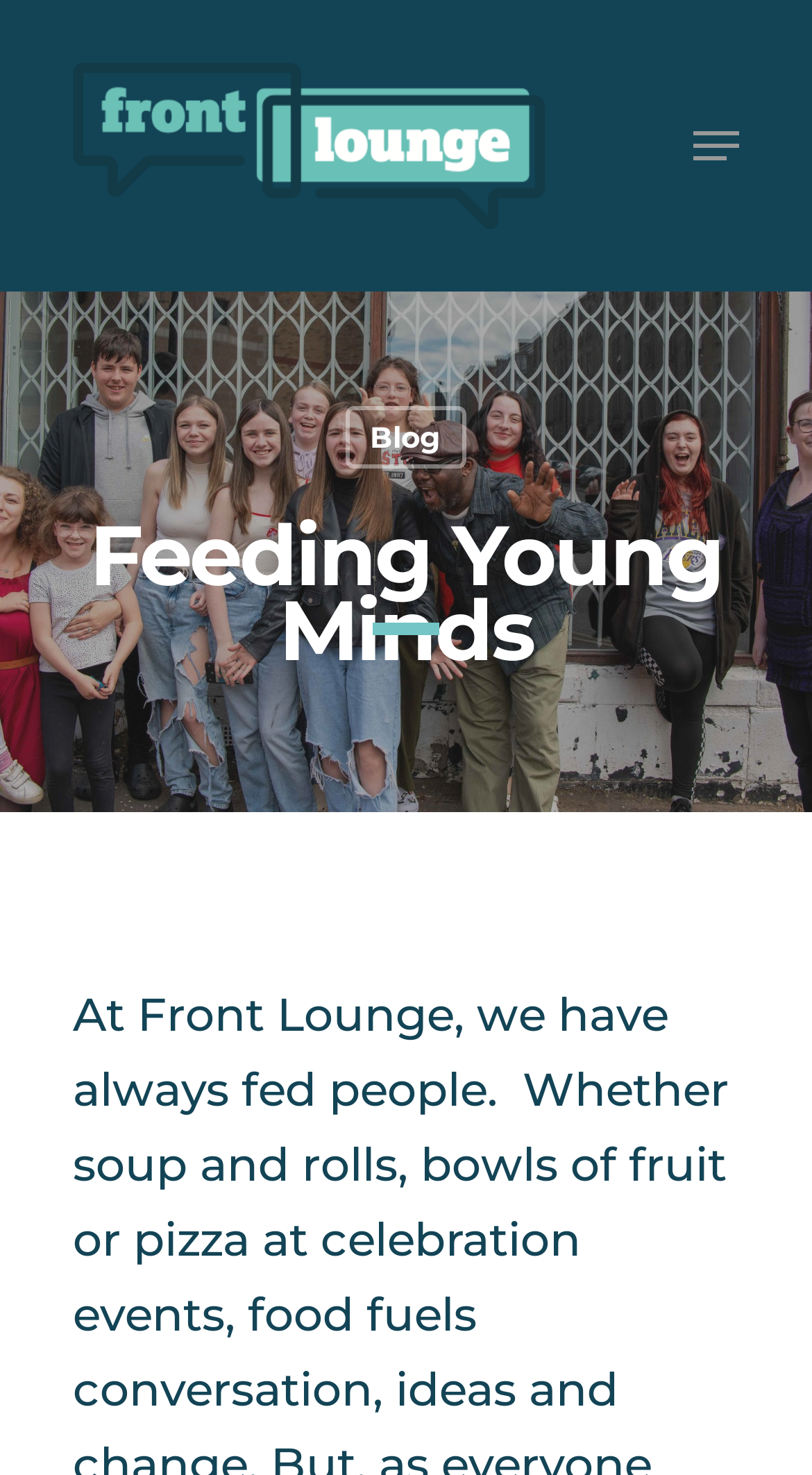Provide a one-word or one-phrase answer to the question:
What is the name of the website?

Feeding Young Minds